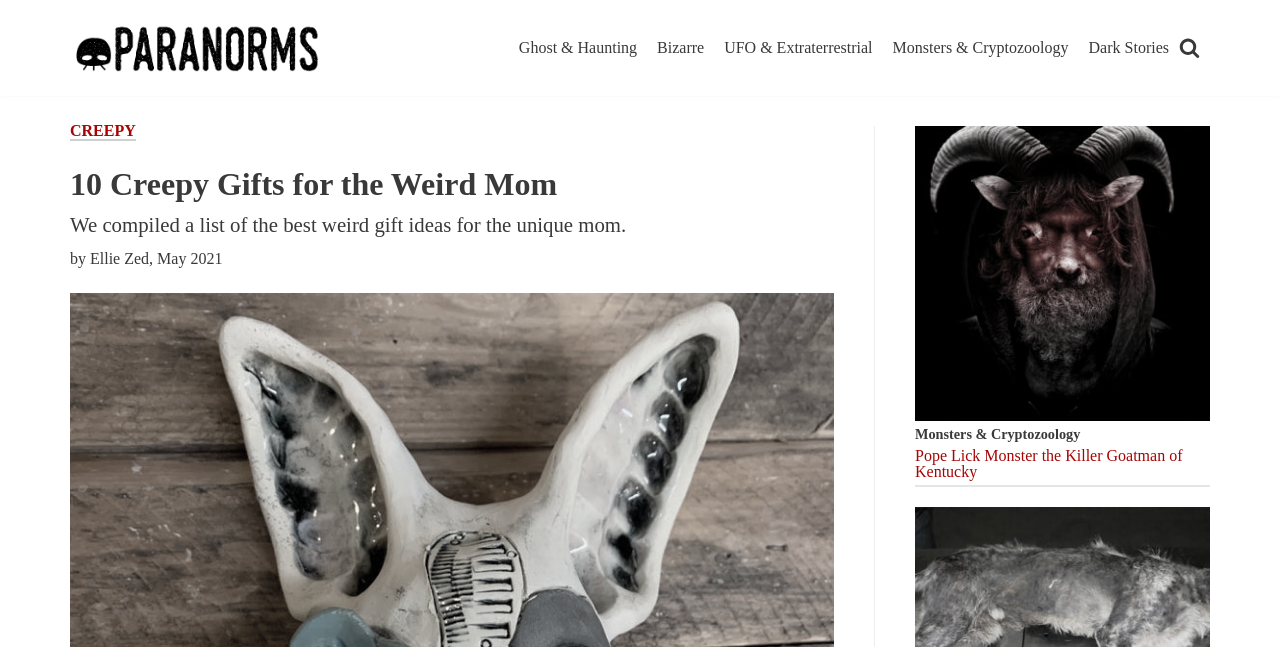What is the category of the 'Pope Lick Monster'?
By examining the image, provide a one-word or phrase answer.

Monsters & Cryptozoology